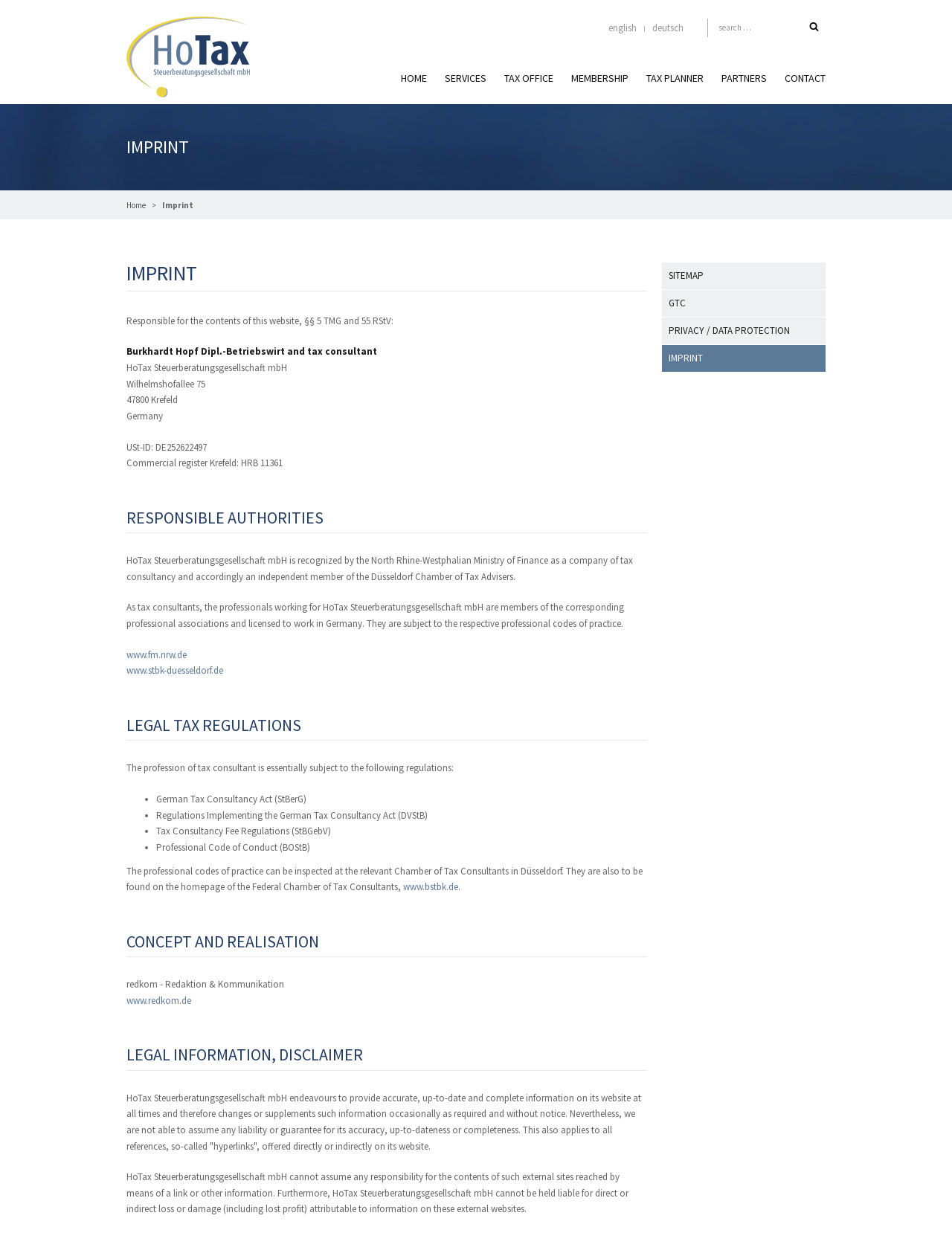Answer the question with a brief word or phrase:
What is the profession of Burkhardt Hopf?

Tax consultant